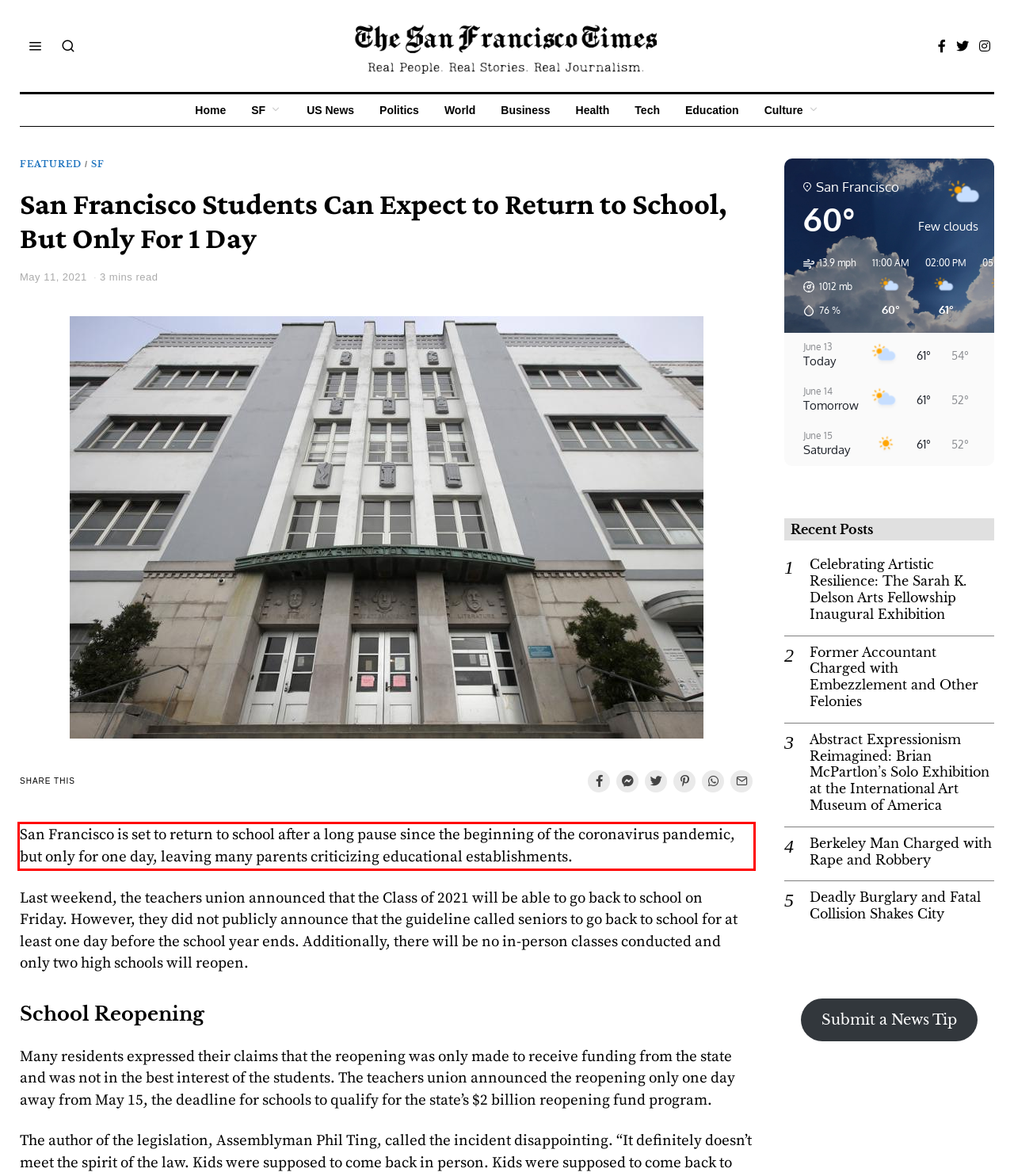You are presented with a screenshot containing a red rectangle. Extract the text found inside this red bounding box.

San Francisco is set to return to school after a long pause since the beginning of the coronavirus pandemic, but only for one day, leaving many parents criticizing educational establishments.